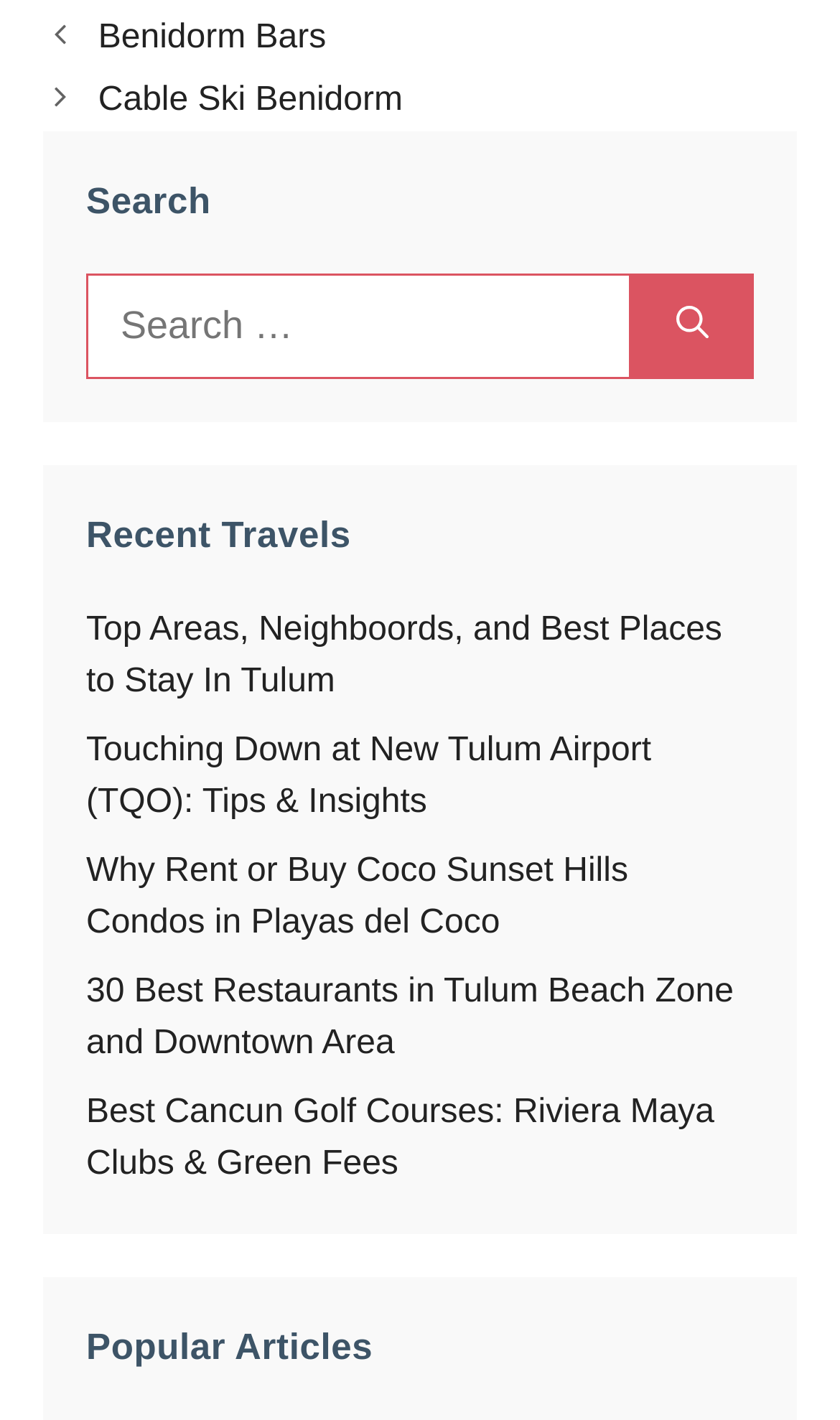Find the bounding box coordinates of the clickable area required to complete the following action: "Contact Us".

None